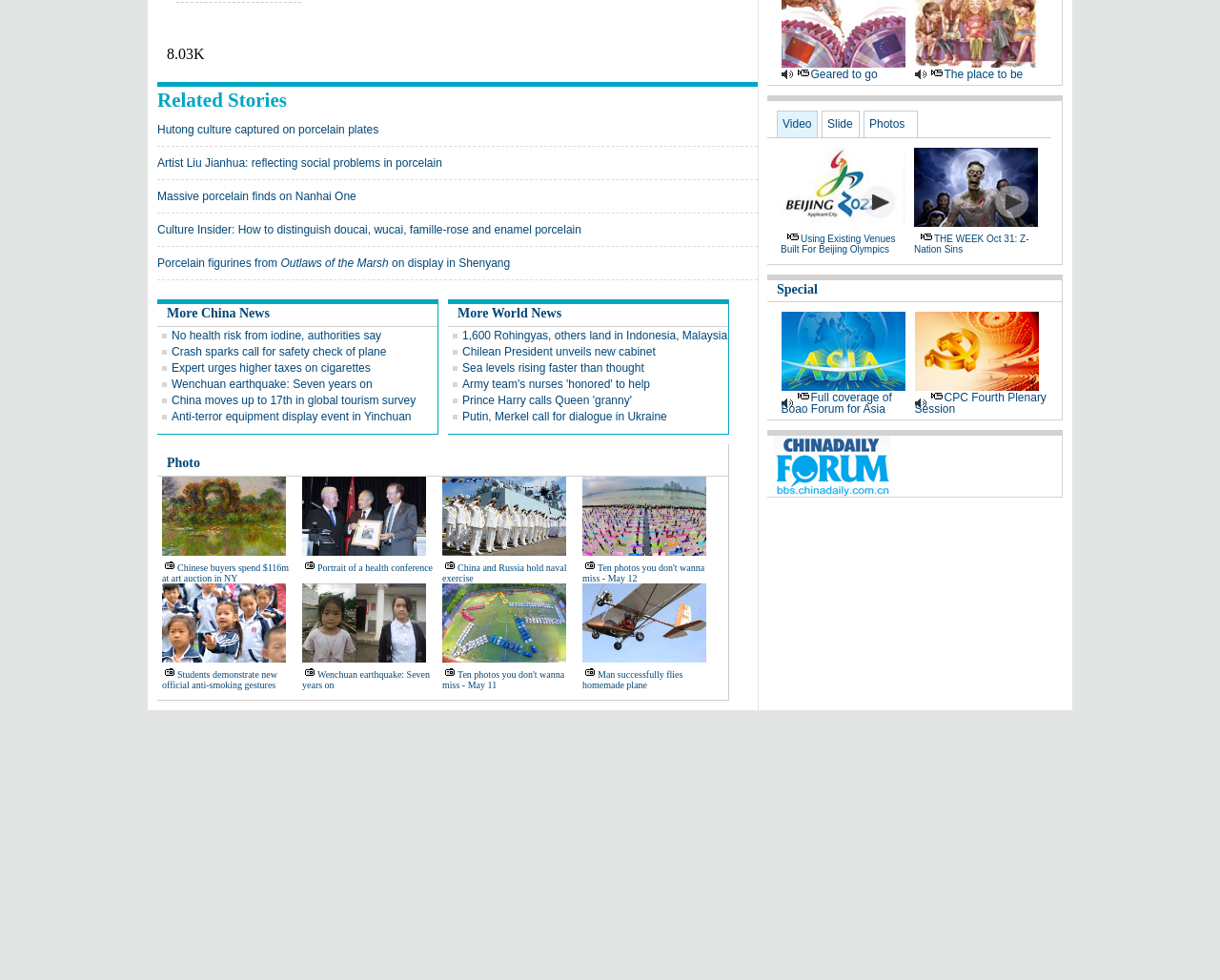Using the description: "Man successfully flies homemade plane", determine the UI element's bounding box coordinates. Ensure the coordinates are in the format of four float numbers between 0 and 1, i.e., [left, top, right, bottom].

[0.477, 0.683, 0.56, 0.704]